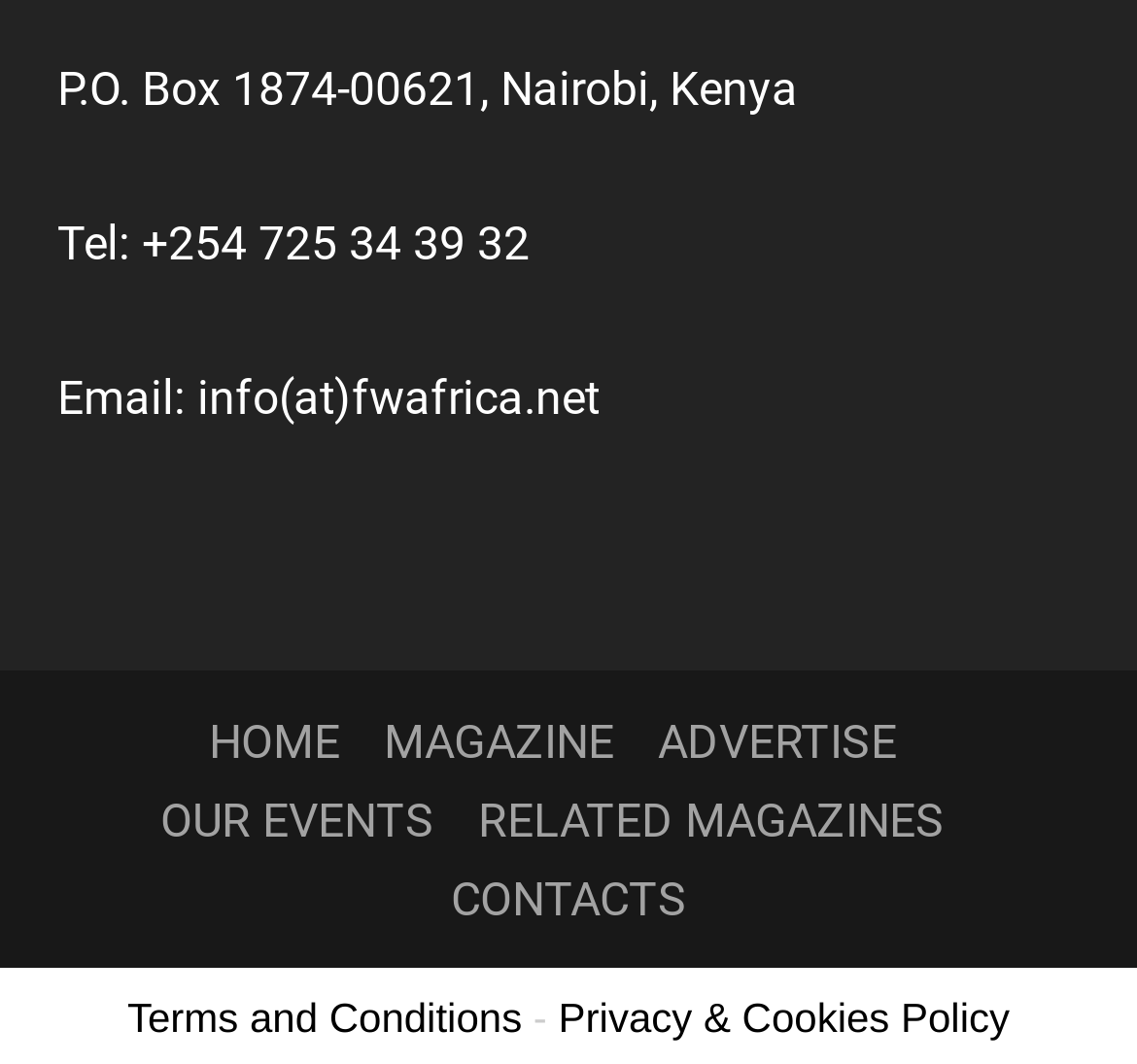Show the bounding box coordinates for the HTML element as described: "ADVERTISE".

[0.578, 0.67, 0.788, 0.722]